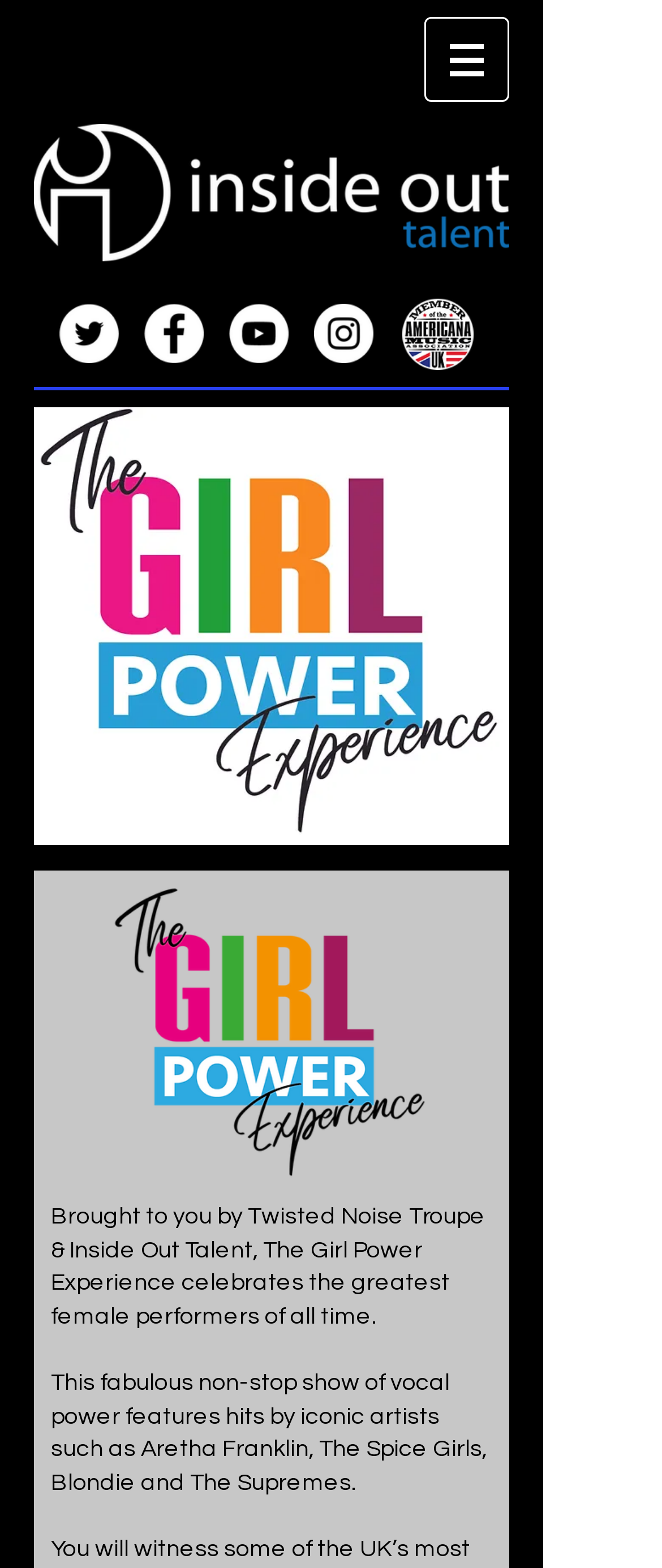Respond with a single word or phrase for the following question: 
What social media platforms are listed?

Twitter, Facebook, YouTube, Instagram